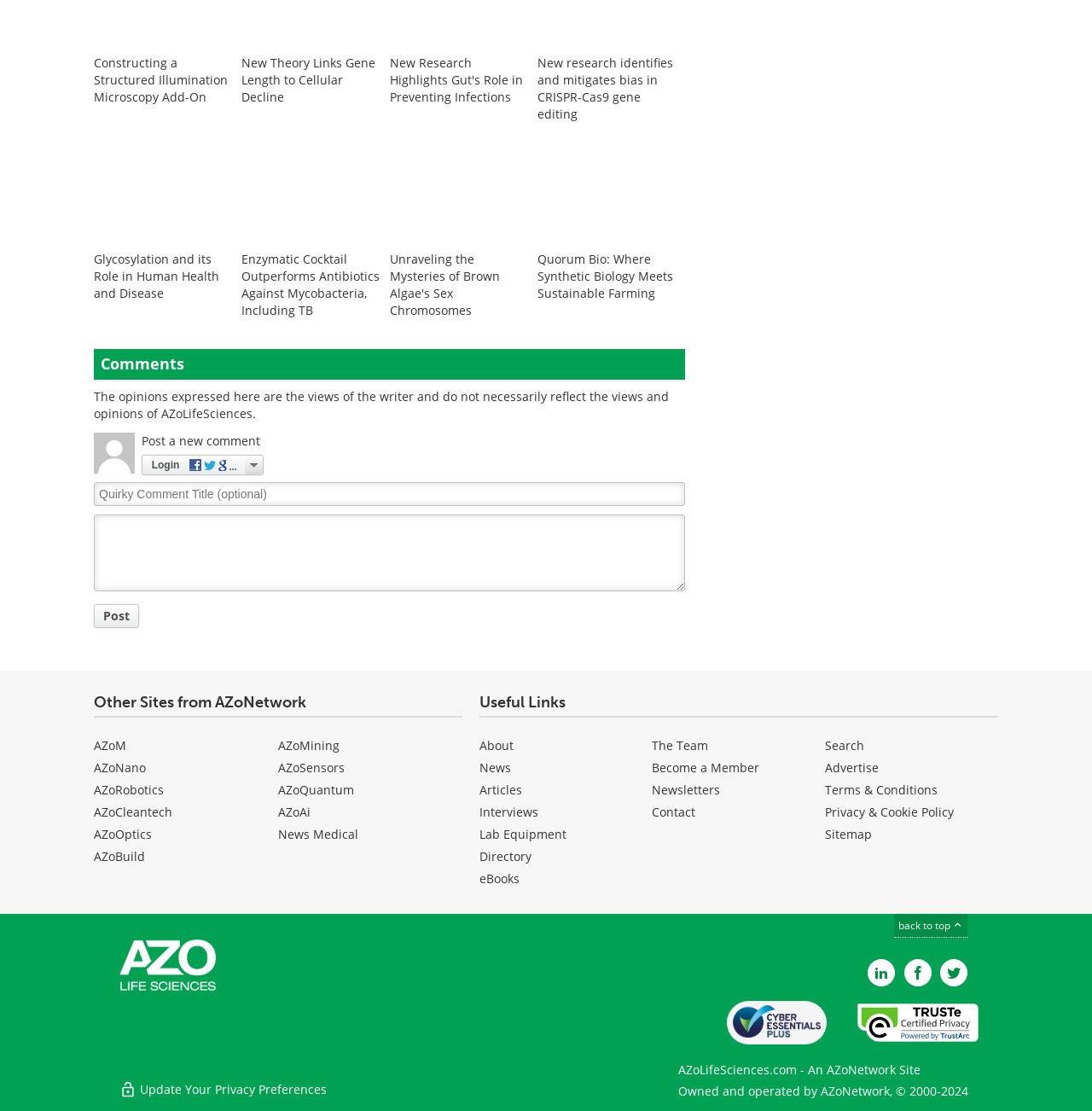Given the webpage screenshot, identify the bounding box of the UI element that matches this description: "AZoNano".

[0.086, 0.683, 0.134, 0.698]